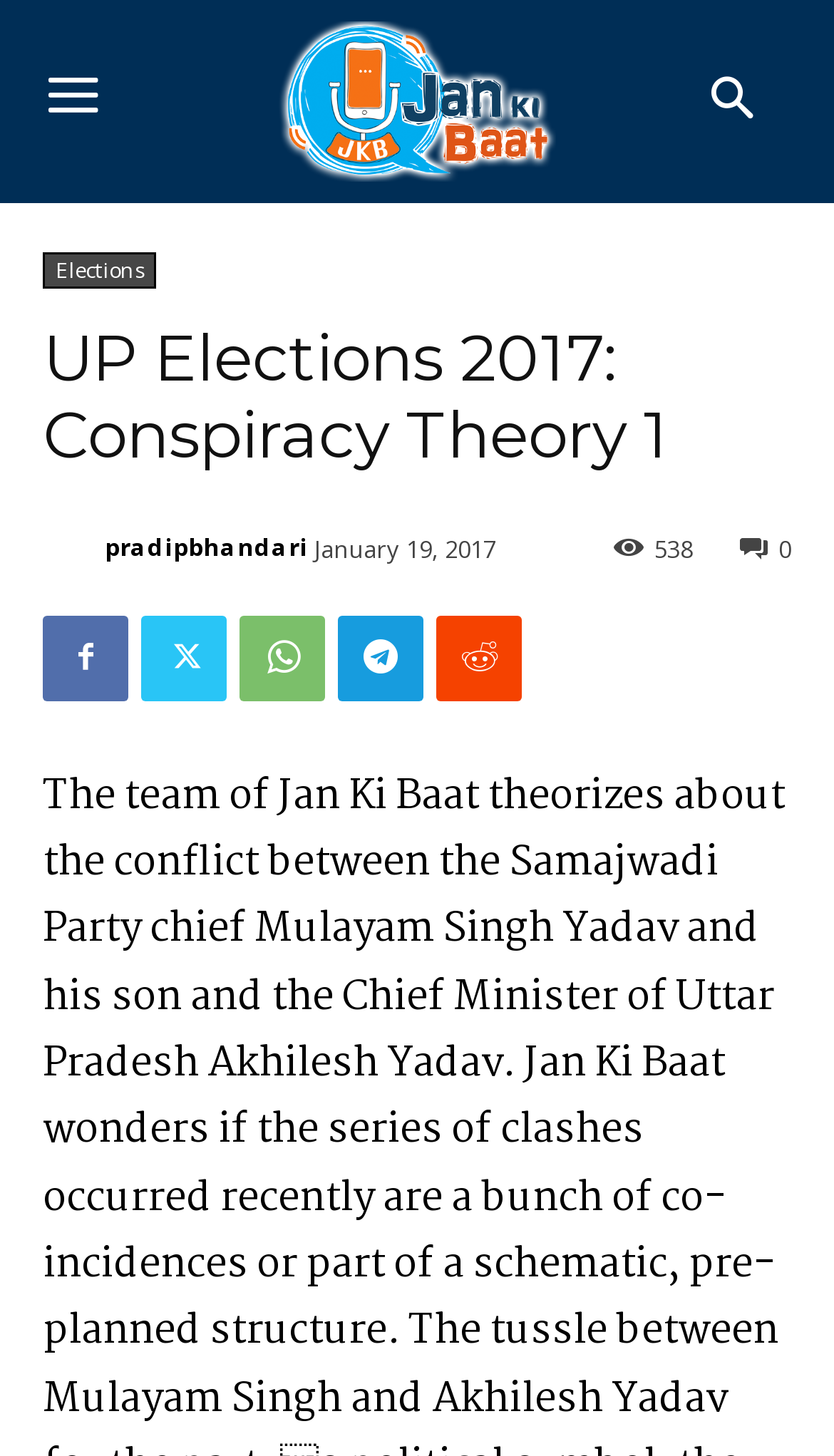Can you find the bounding box coordinates for the element that needs to be clicked to execute this instruction: "View more articles"? The coordinates should be given as four float numbers between 0 and 1, i.e., [left, top, right, bottom].

[0.051, 0.423, 0.154, 0.481]